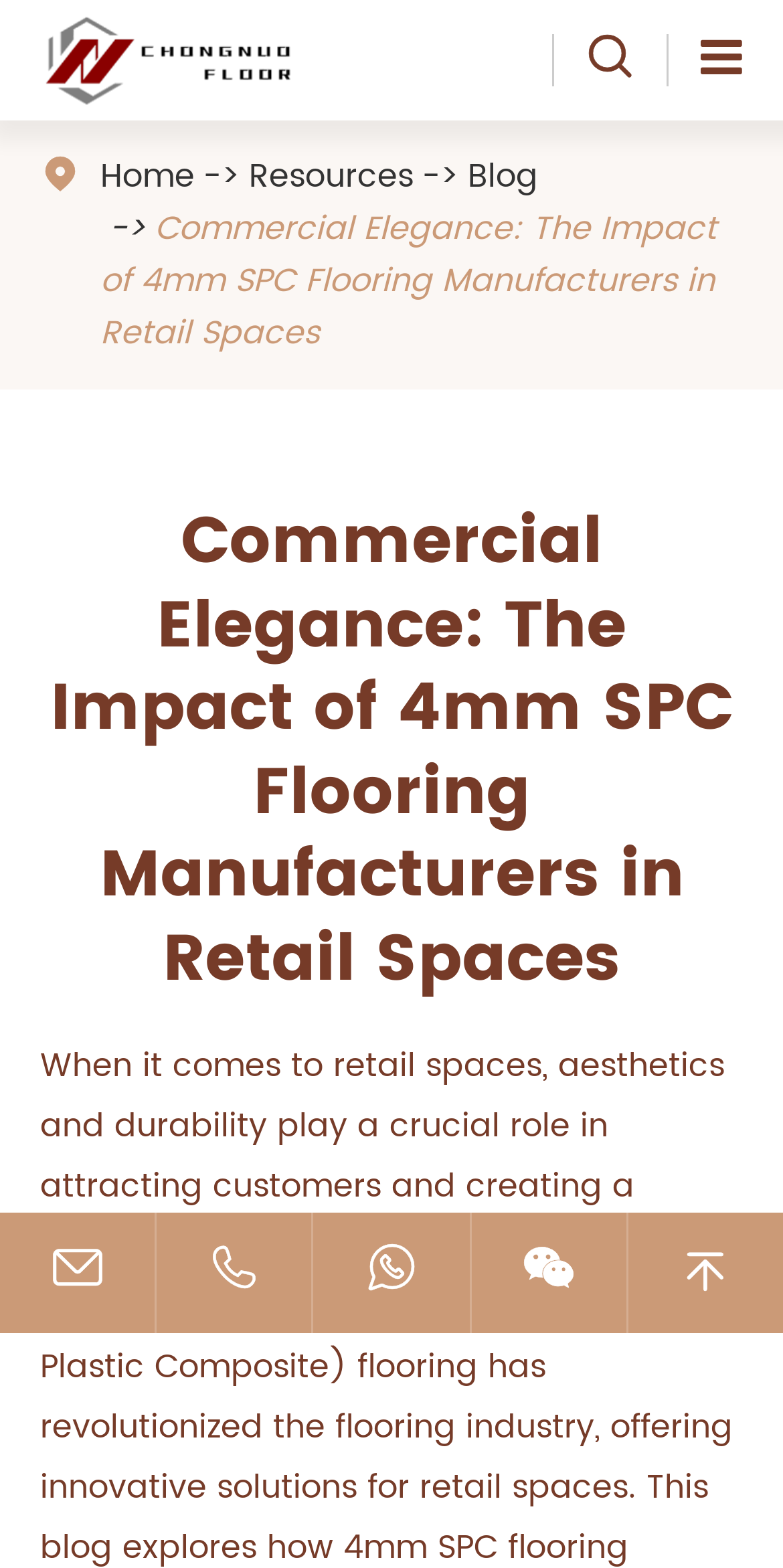Please locate the bounding box coordinates of the element that should be clicked to achieve the given instruction: "visit the resources page".

[0.318, 0.096, 0.528, 0.129]